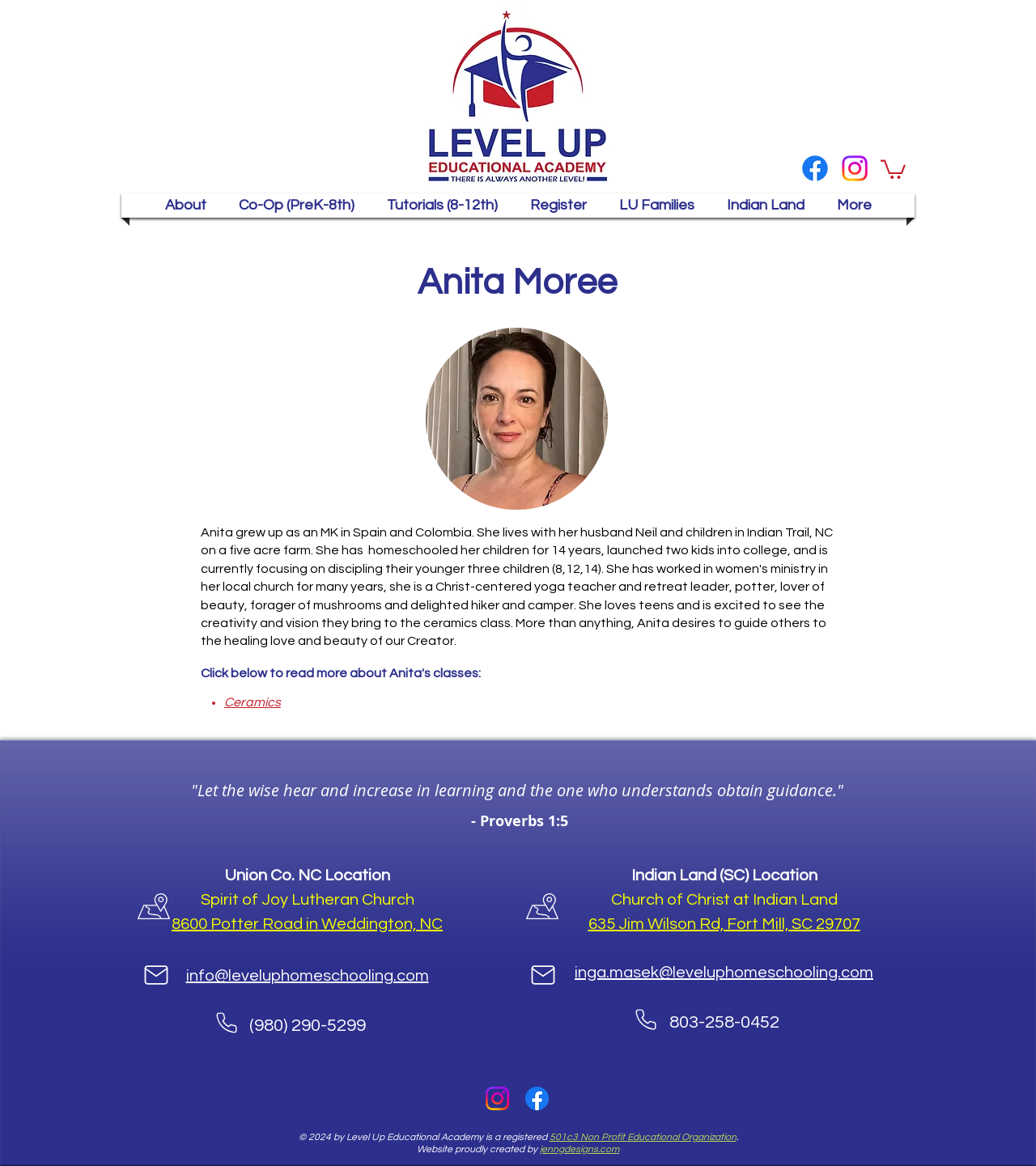Provide the bounding box coordinates for the area that should be clicked to complete the instruction: "Click on the 'Cárteles' category".

None